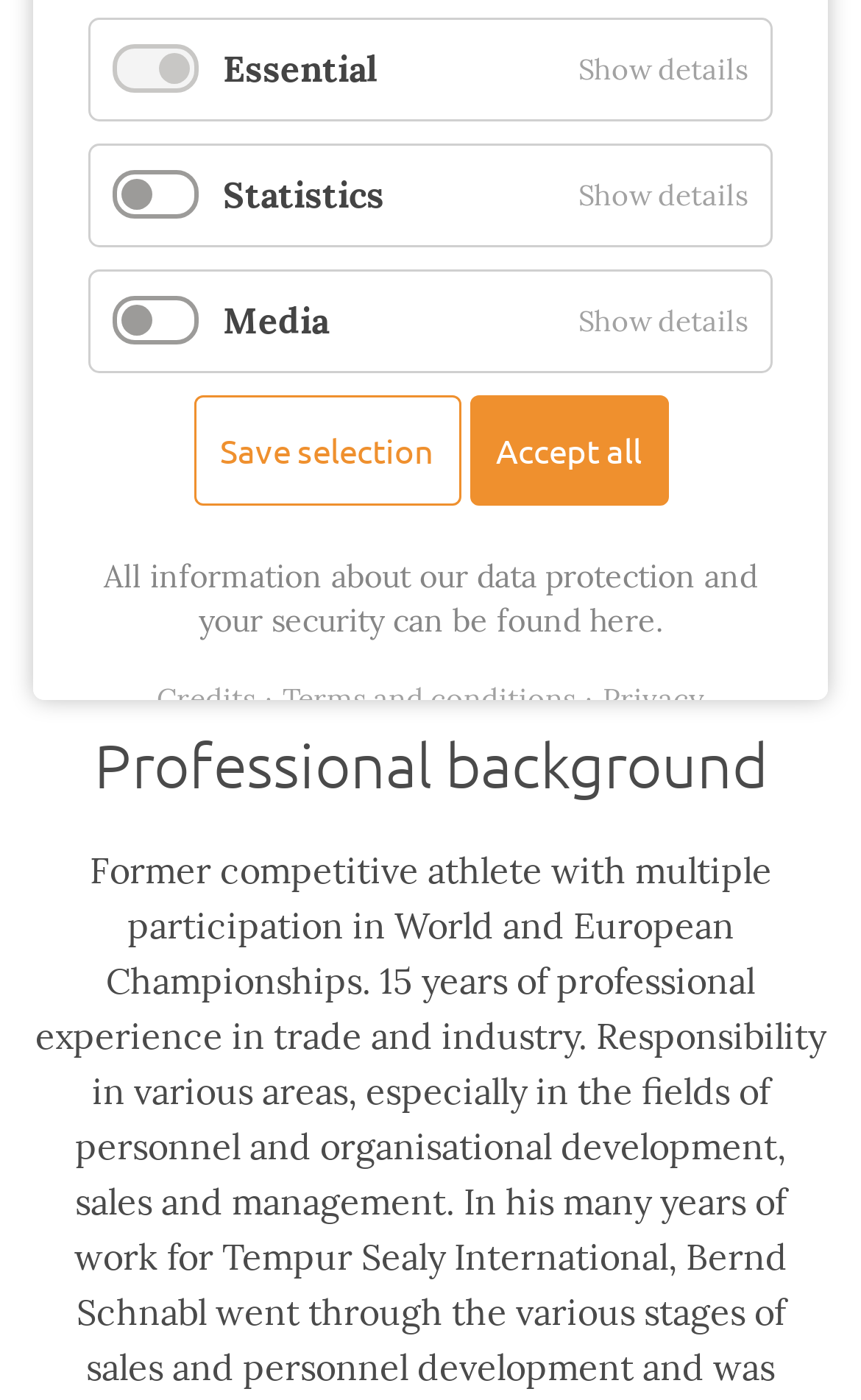Based on the provided description, "Terms and conditions", find the bounding box of the corresponding UI element in the screenshot.

[0.308, 0.486, 0.669, 0.513]